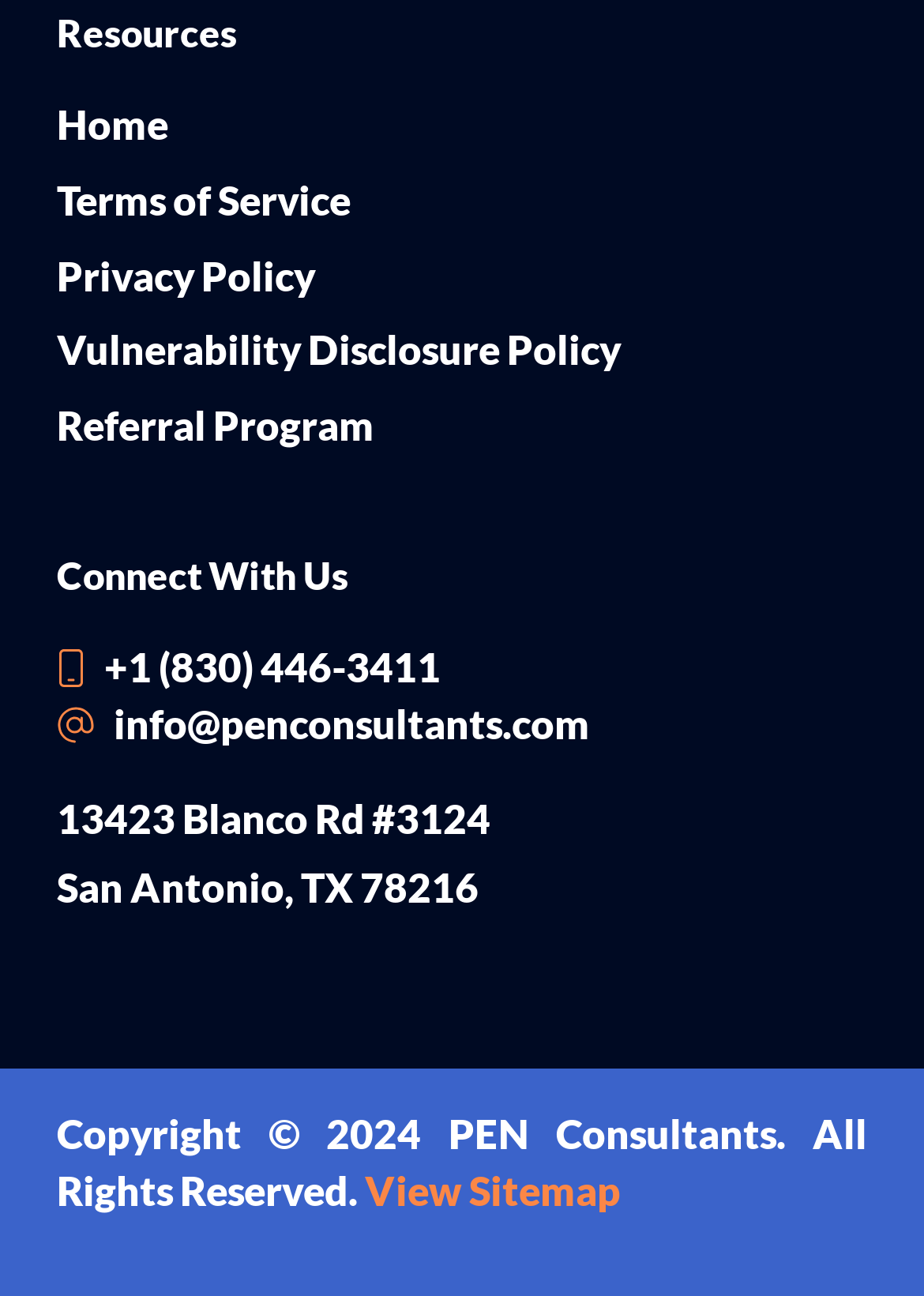What is the company's email address?
Please answer the question with as much detail as possible using the screenshot.

The company's email address can be found in the 'Connect With Us' section, where it is listed as a link with the text 'info@penconsultants.com'.